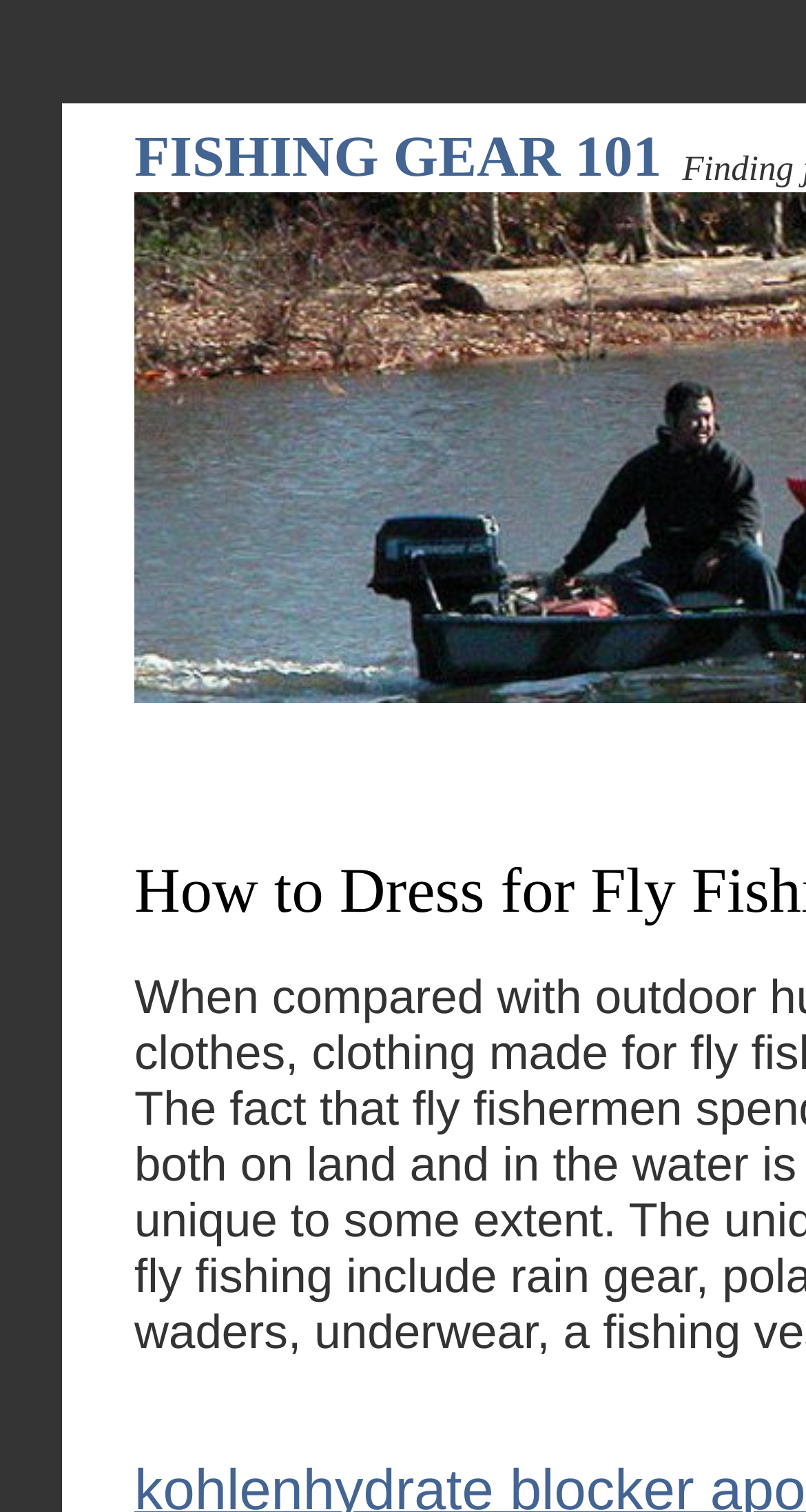Find the UI element described as: "Fishing Gear 101" and predict its bounding box coordinates. Ensure the coordinates are four float numbers between 0 and 1, [left, top, right, bottom].

[0.167, 0.083, 0.821, 0.126]